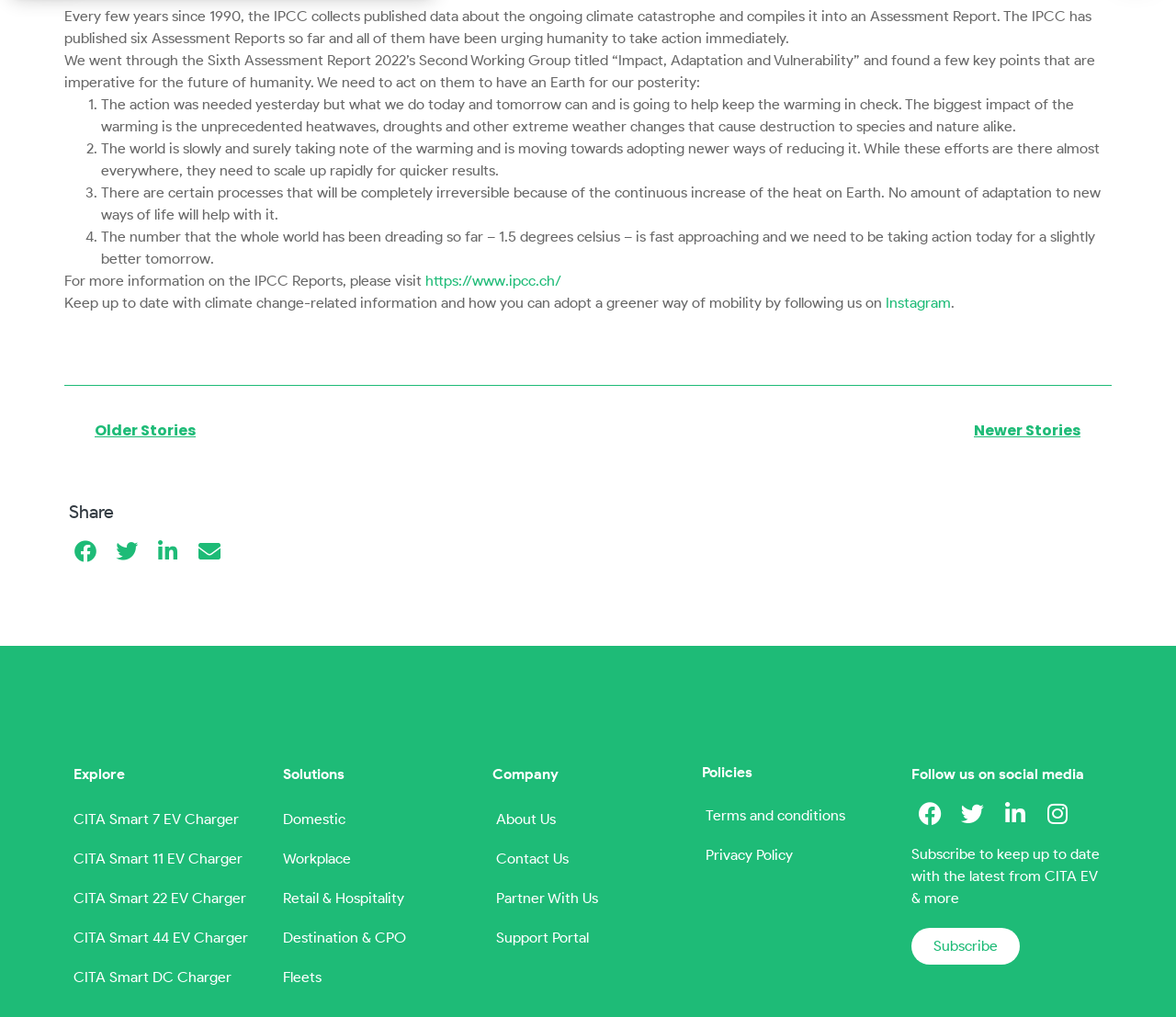Please specify the bounding box coordinates in the format (top-left x, top-left y, bottom-right x, bottom-right y), with all values as floating point numbers between 0 and 1. Identify the bounding box of the UI element described by: CITA Smart DC Charger

[0.062, 0.944, 0.225, 0.979]